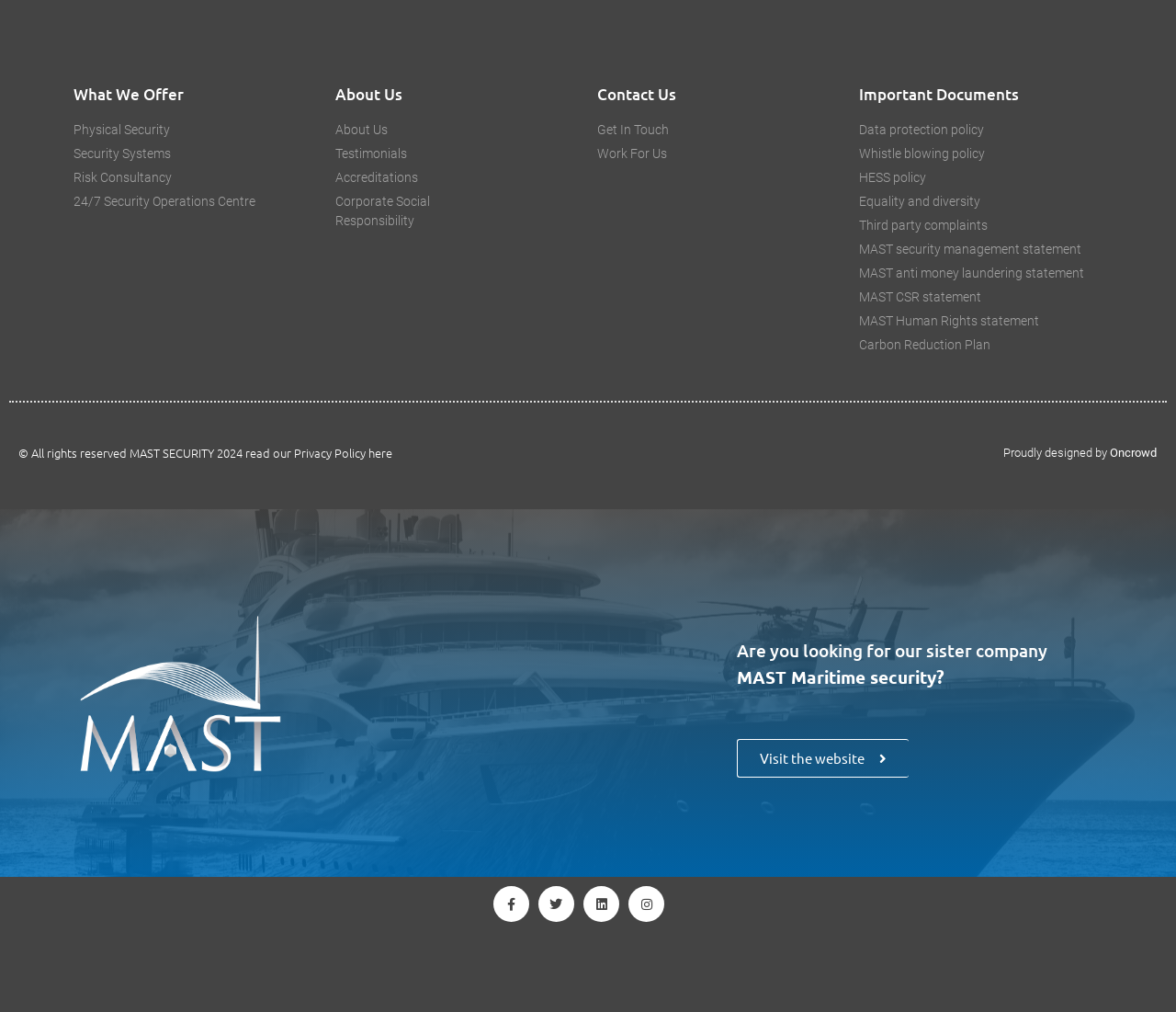Please reply to the following question with a single word or a short phrase:
What type of documents are provided under 'Important Documents'?

Policies and statements